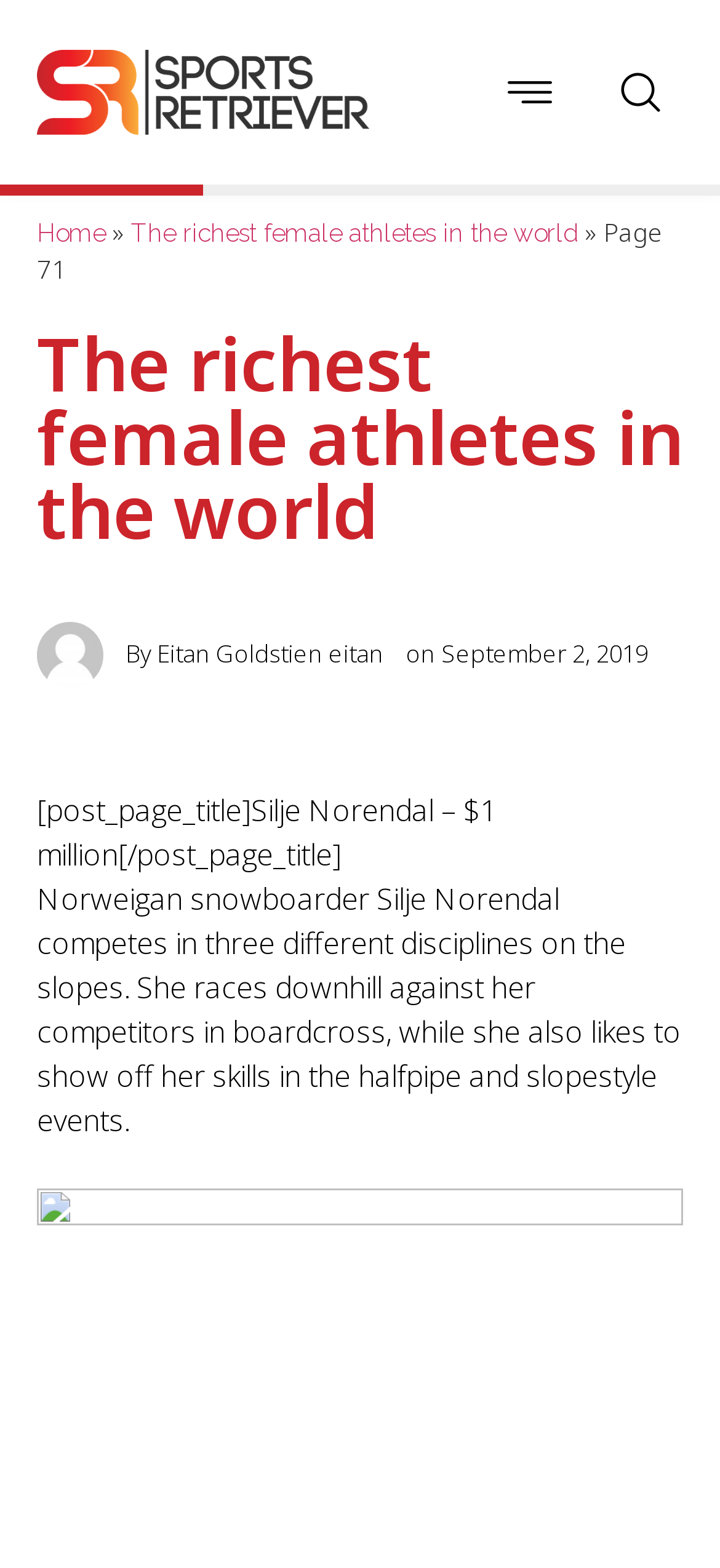Who is the author of the article?
Please use the image to provide a one-word or short phrase answer.

Eitan Goldstien